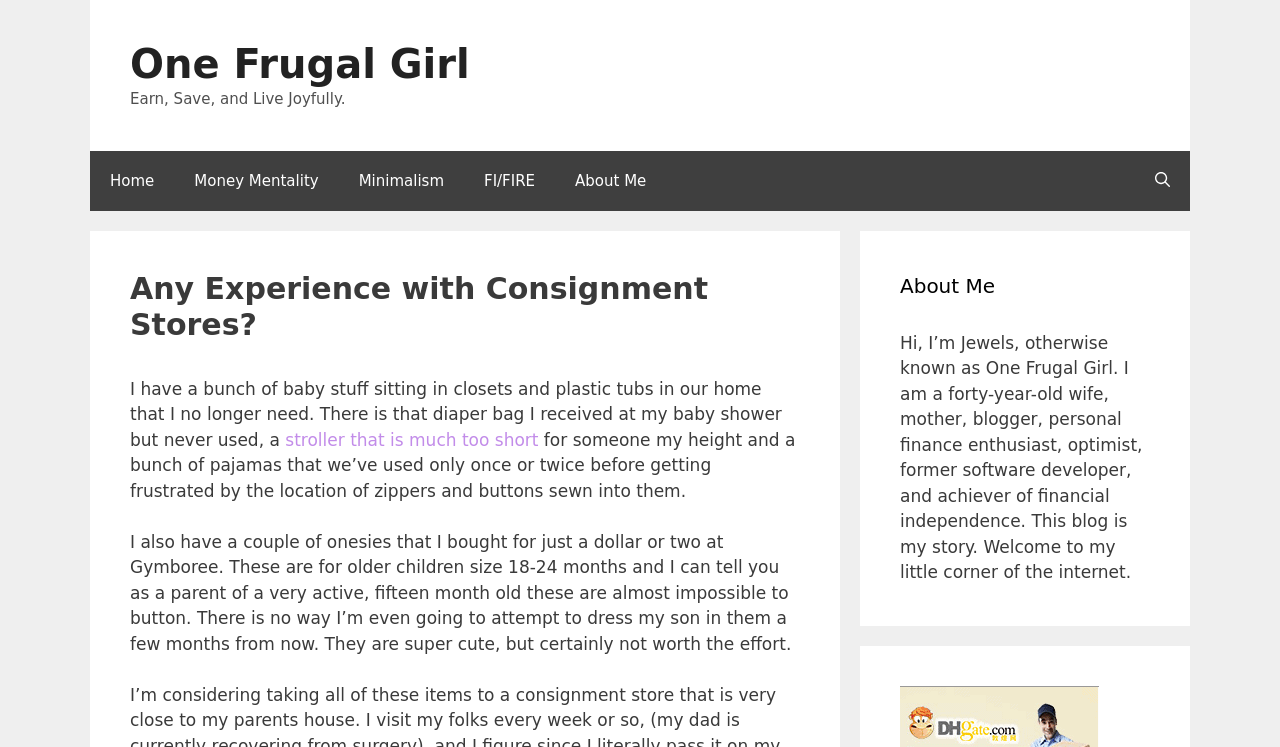What is the topic of the article?
Observe the image and answer the question with a one-word or short phrase response.

Consignment Stores